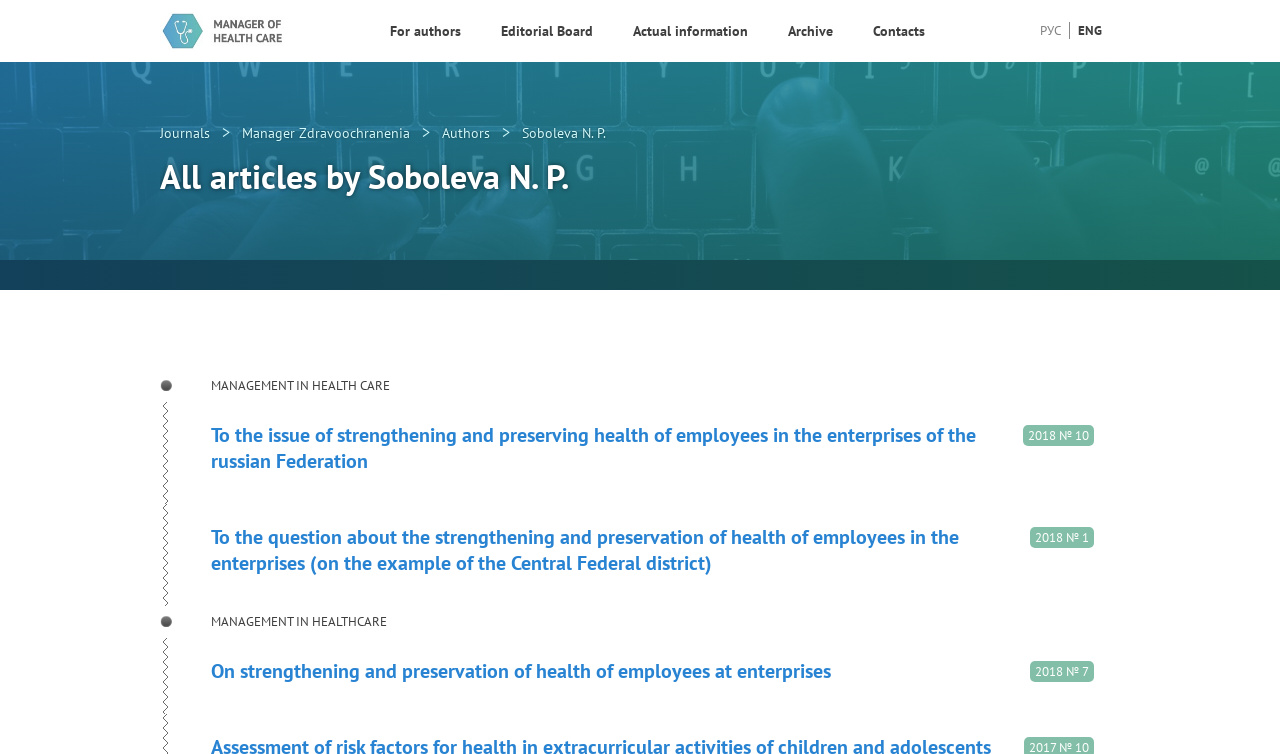Look at the image and give a detailed response to the following question: What is the role of trade Union organizations in the articles?

According to the articles, trade Union organizations play a role in controlling and preventing health risks in the enterprises. This is mentioned in the text of the articles, such as 'It is shown that improving the effectiveness of preventive measures to strengthen and preserve the health of workers is possible with the active participation of employers. This requires control by the trade Union organization...'.